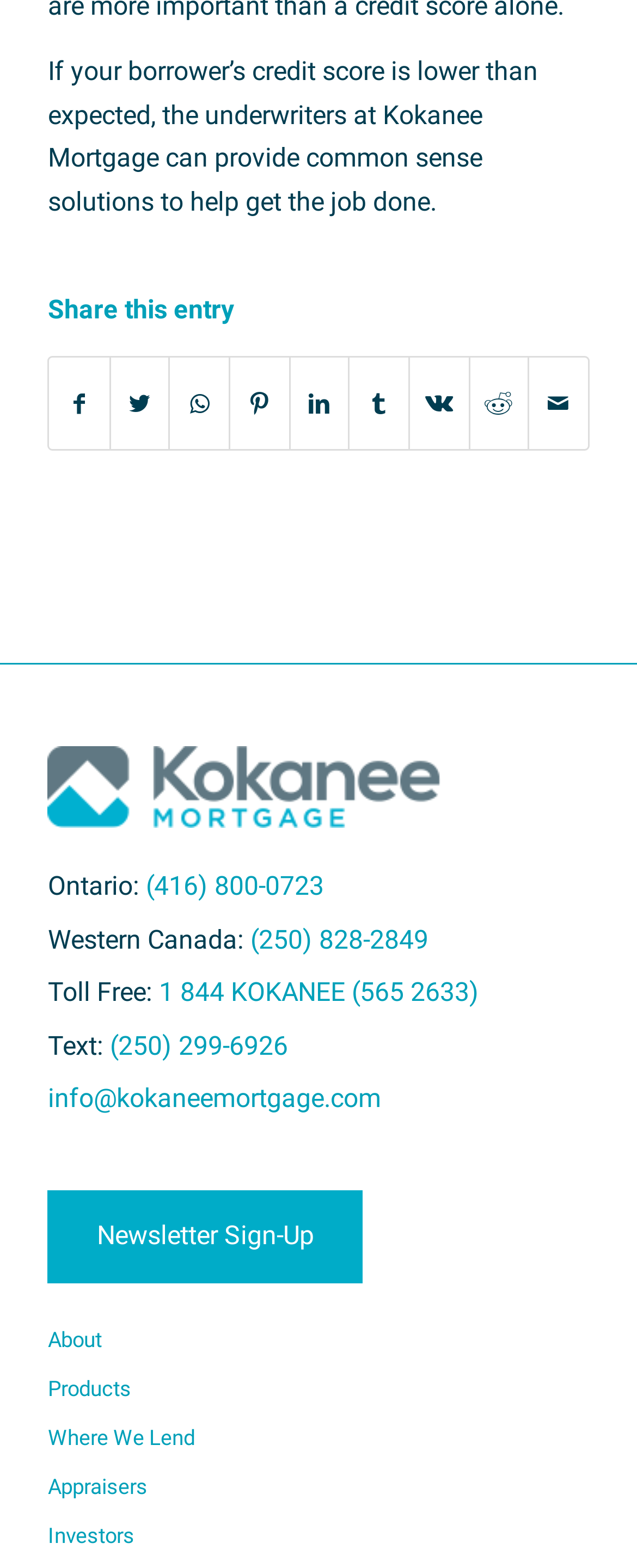Determine the bounding box coordinates of the element's region needed to click to follow the instruction: "Share on Facebook". Provide these coordinates as four float numbers between 0 and 1, formatted as [left, top, right, bottom].

[0.078, 0.228, 0.171, 0.287]